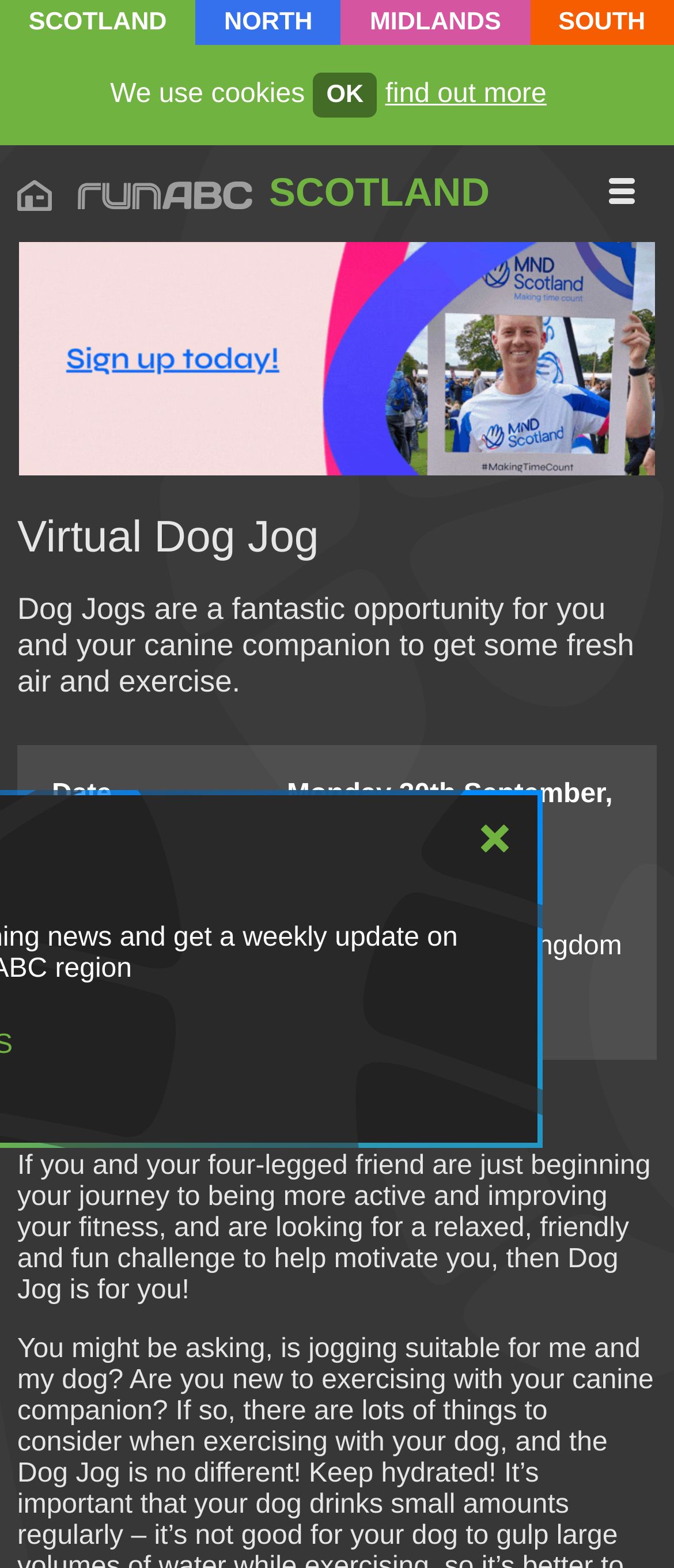Could you please study the image and provide a detailed answer to the question:
What is the purpose of Dog Jog according to the webpage?

I read the static text on the page, which states 'If you and your four-legged friend are just beginning your journey to being more active and improving your fitness, and are looking for a relaxed, friendly and fun challenge to help motivate you, then Dog Jog is for you!', indicating that the purpose of Dog Jog is a relaxed, friendly, and fun challenge.